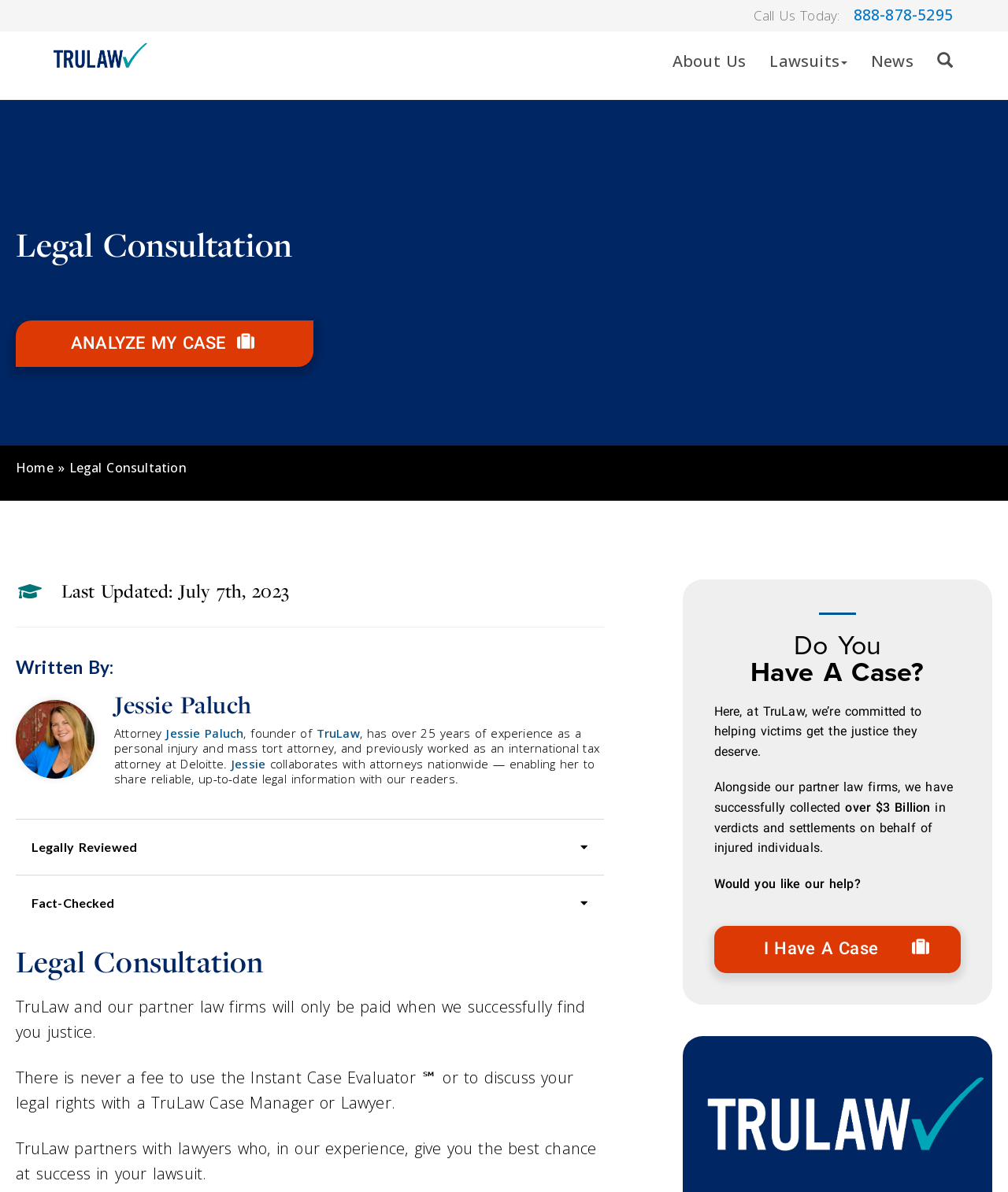Identify the bounding box for the described UI element: "I Have A Case".

[0.708, 0.777, 0.953, 0.816]